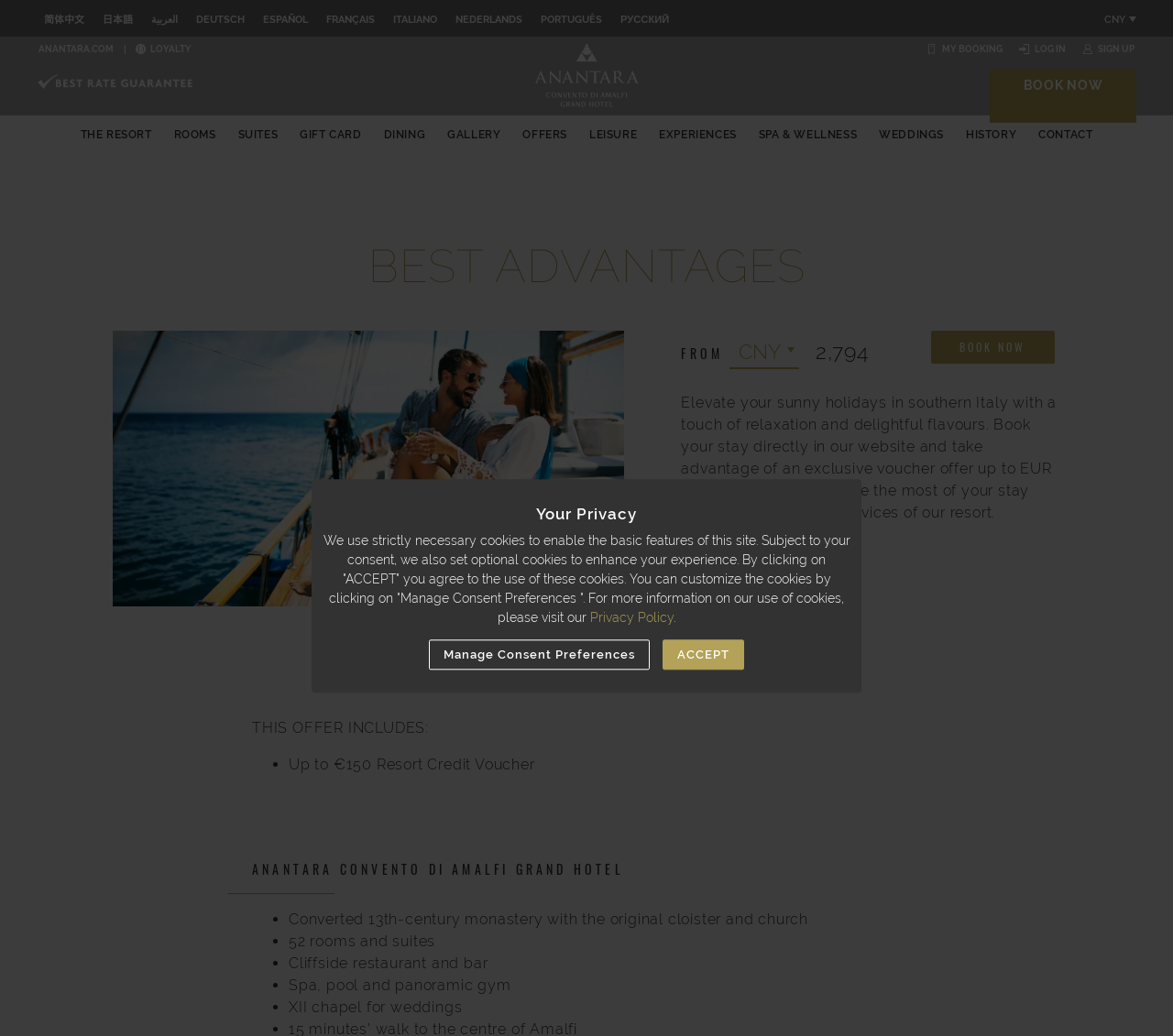Please specify the coordinates of the bounding box for the element that should be clicked to carry out this instruction: "View topic 'Unrecognized Files Not Deleting or Moving to Trusted in Comodo Internet Security'". The coordinates must be four float numbers between 0 and 1, formatted as [left, top, right, bottom].

None